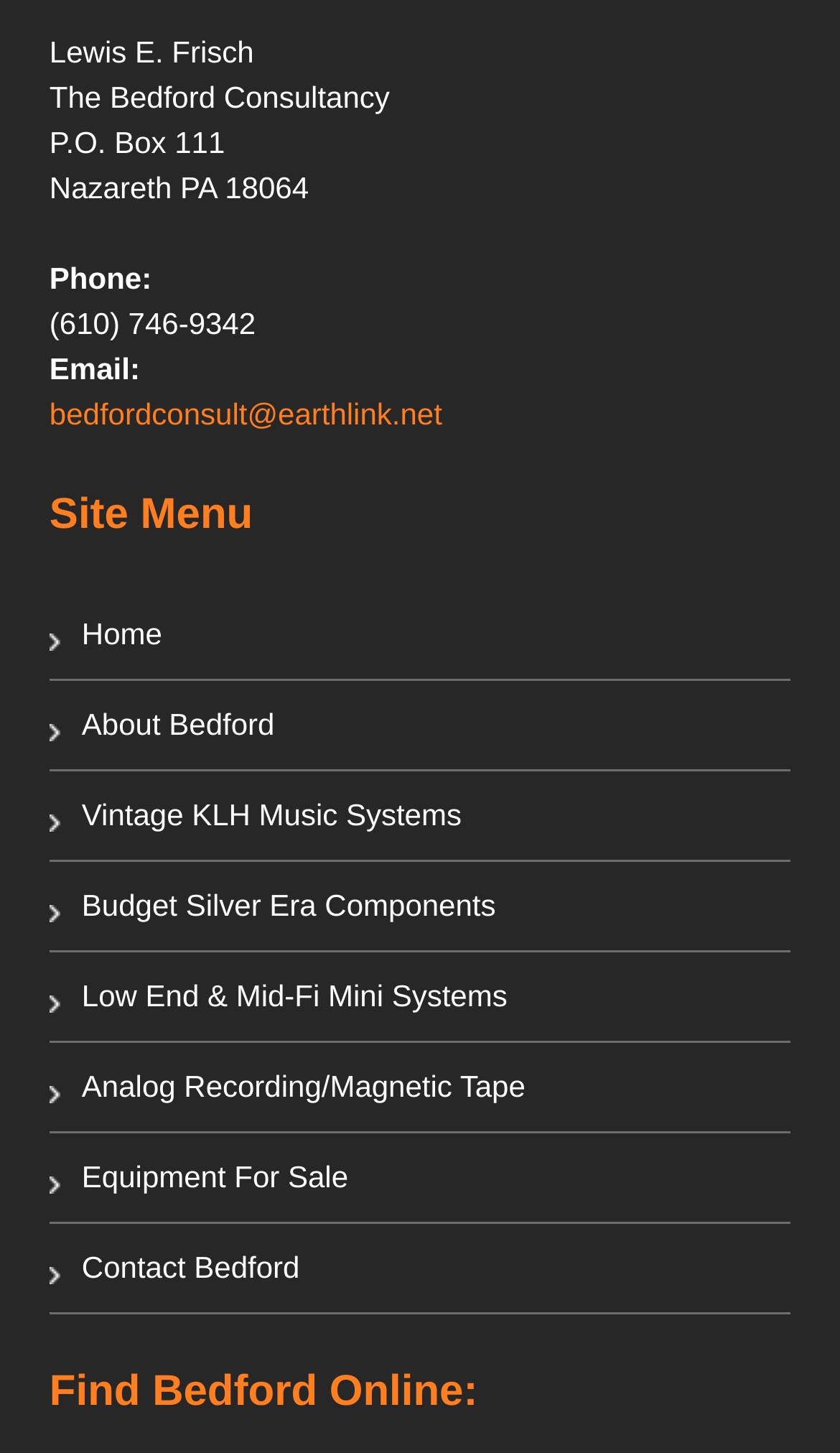Please answer the following question as detailed as possible based on the image: 
What is the phone number of the consultancy?

The phone number of the consultancy can be found in the top section of the webpage, where it is written as '(610) 746-9342' in a static text element, below the 'Phone:' label.